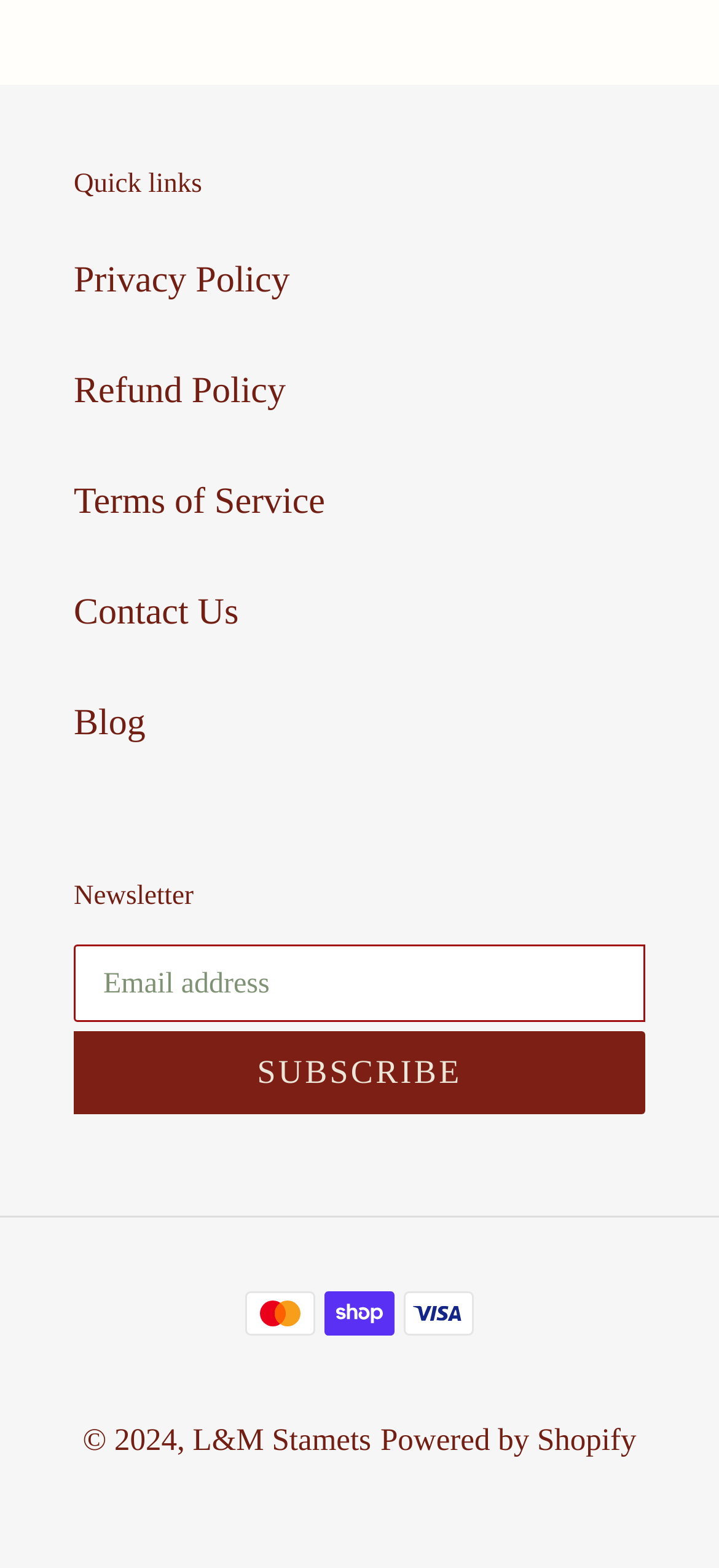What is the name of the company powering the website?
Using the image, give a concise answer in the form of a single word or short phrase.

Shopify